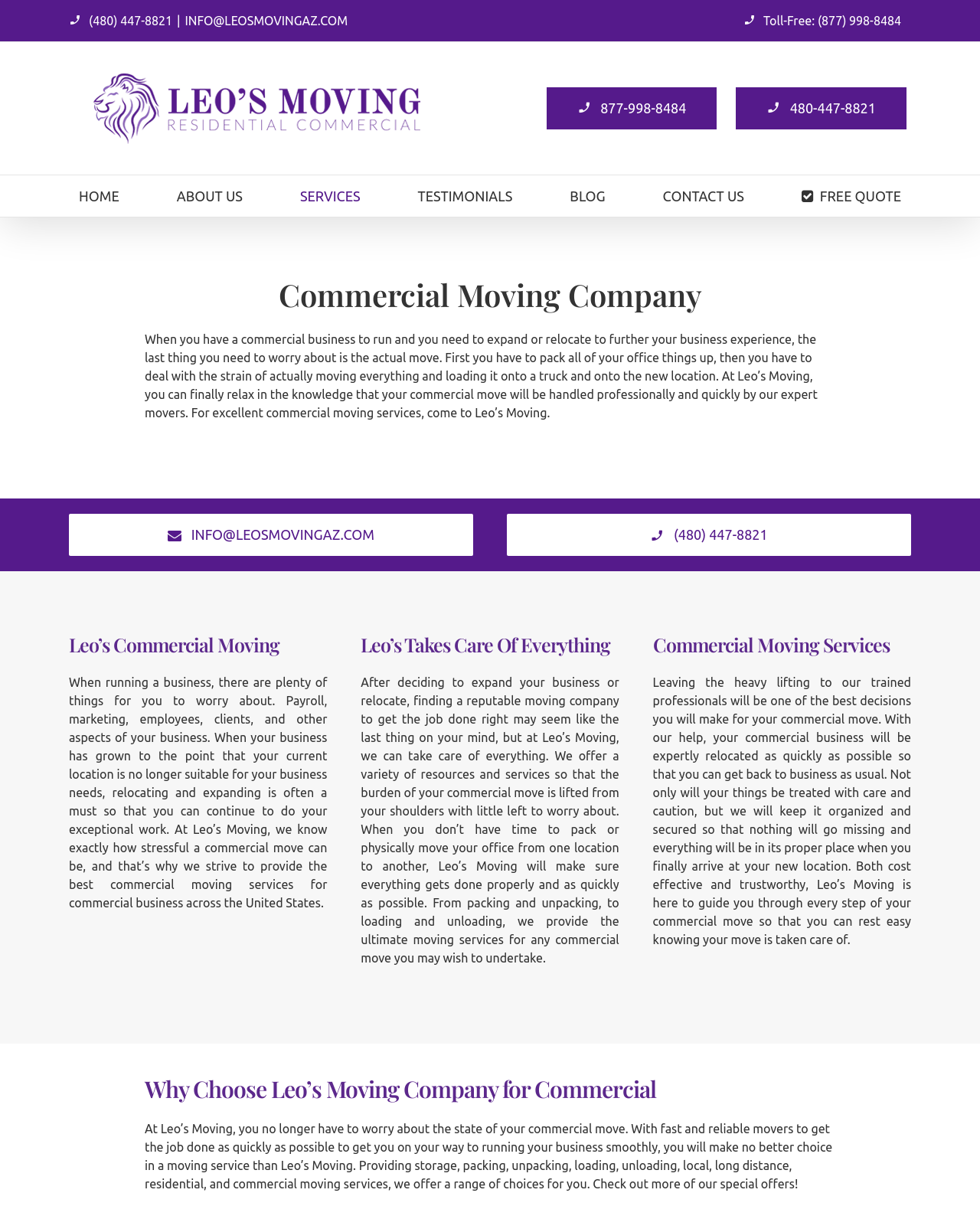What is the benefit of choosing Leo's Moving?
Please ensure your answer is as detailed and informative as possible.

I inferred this by reading the section titled 'Why Choose Leo’s Moving Company for Commercial', which mentions that Leo's Moving provides fast and reliable moving services to help businesses get back to running smoothly. This suggests that one of the benefits of choosing Leo's Moving is the speed and reliability of their services.